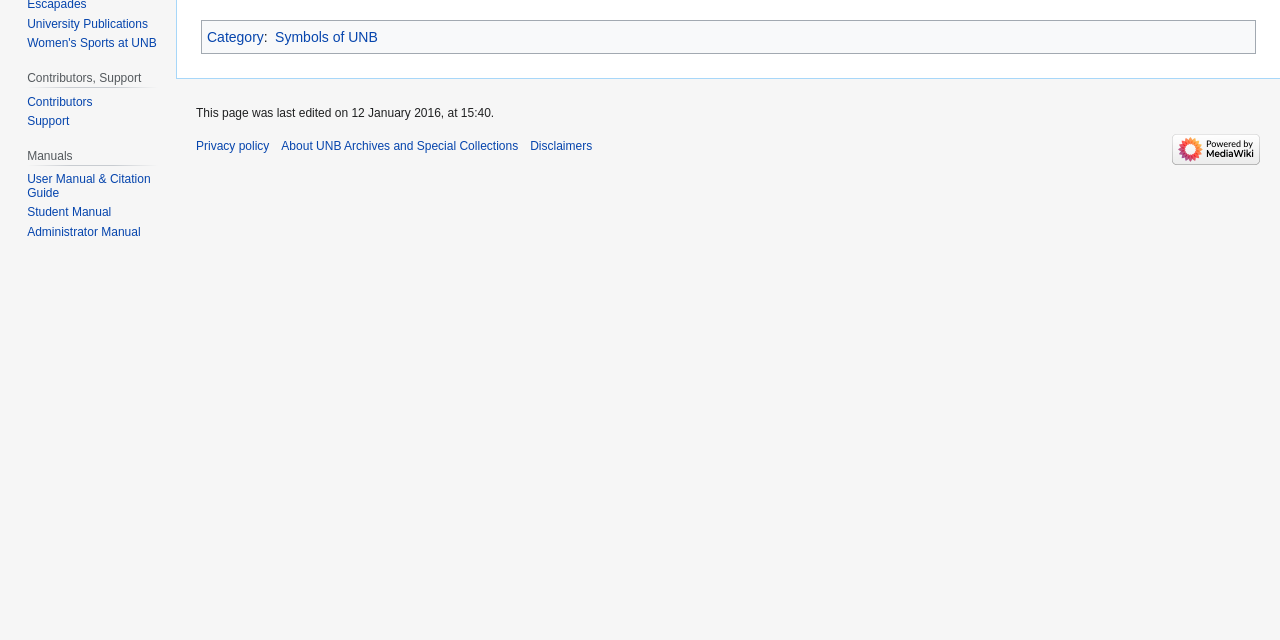Predict the bounding box coordinates of the UI element that matches this description: "Symbols of UNB". The coordinates should be in the format [left, top, right, bottom] with each value between 0 and 1.

[0.215, 0.045, 0.295, 0.07]